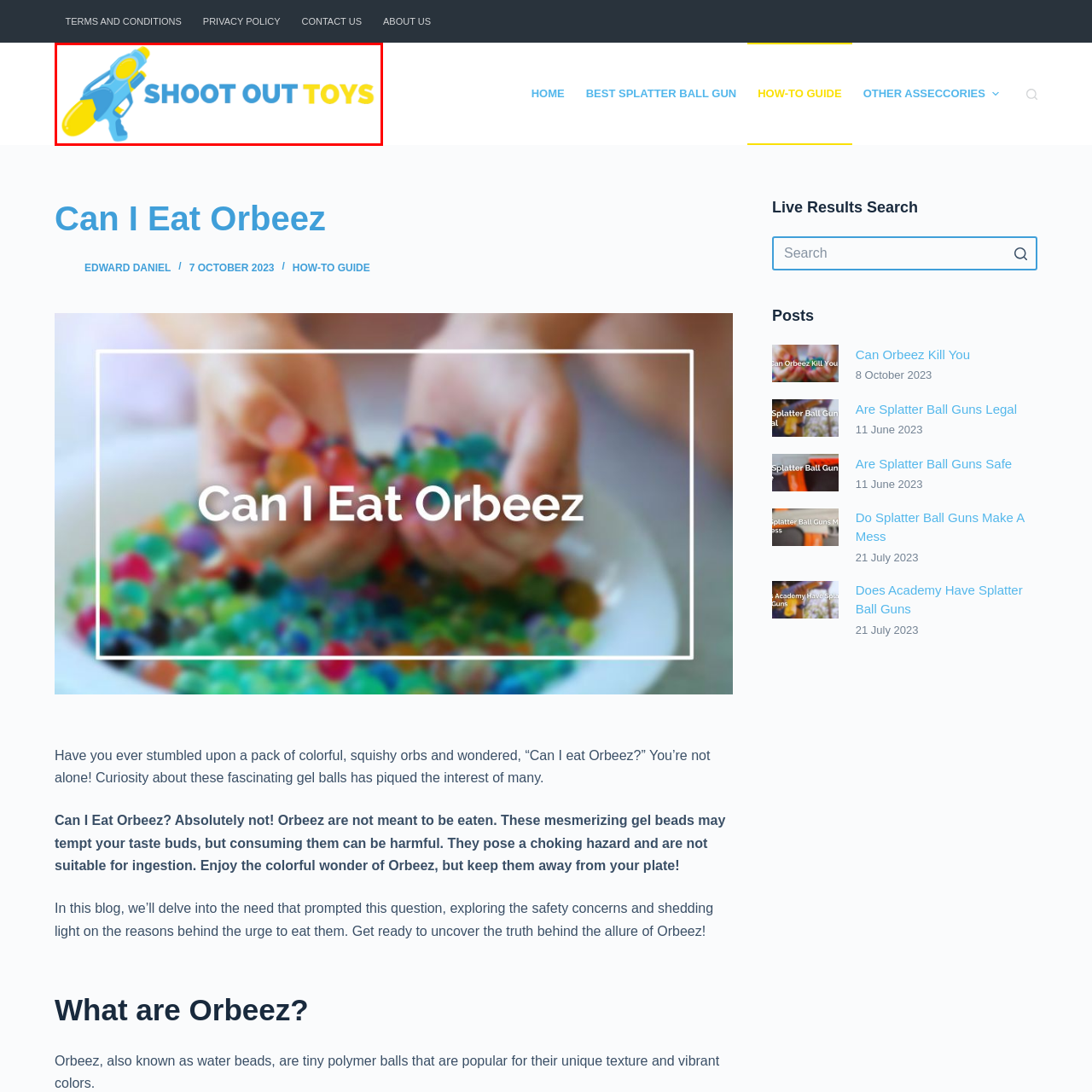What is the color of 'TOYS' in the logo?
Analyze the image marked by the red bounding box and respond with an in-depth answer considering the visual clues.

The logo of 'Shoot Out Toys' is carefully analyzed, and the color of 'TOYS' is identified as striking yellow, which is a visually appealing feature of the logo design that attracts attention.